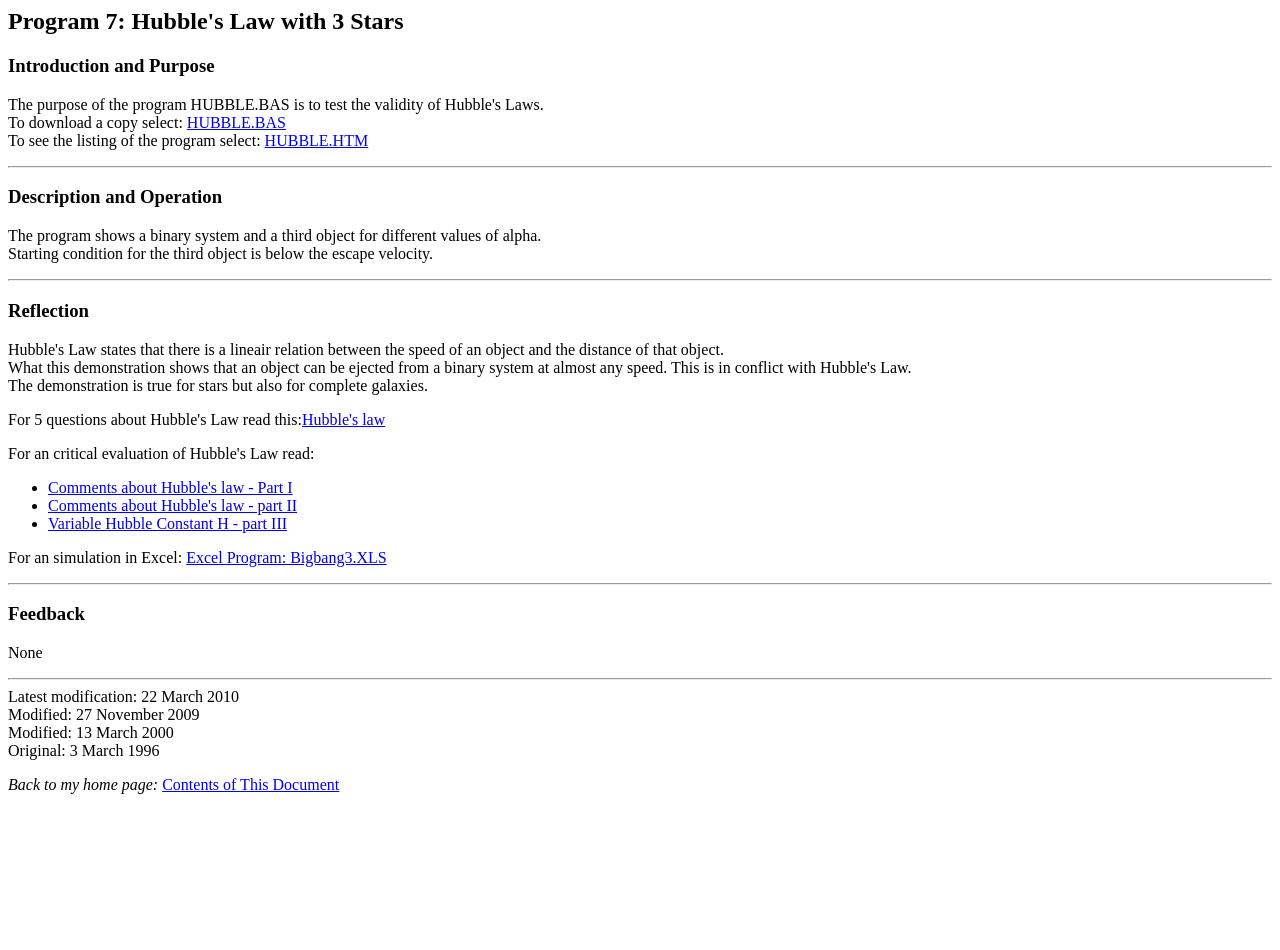Give a one-word or phrase response to the following question: What is the initial condition of the third object?

Below escape velocity